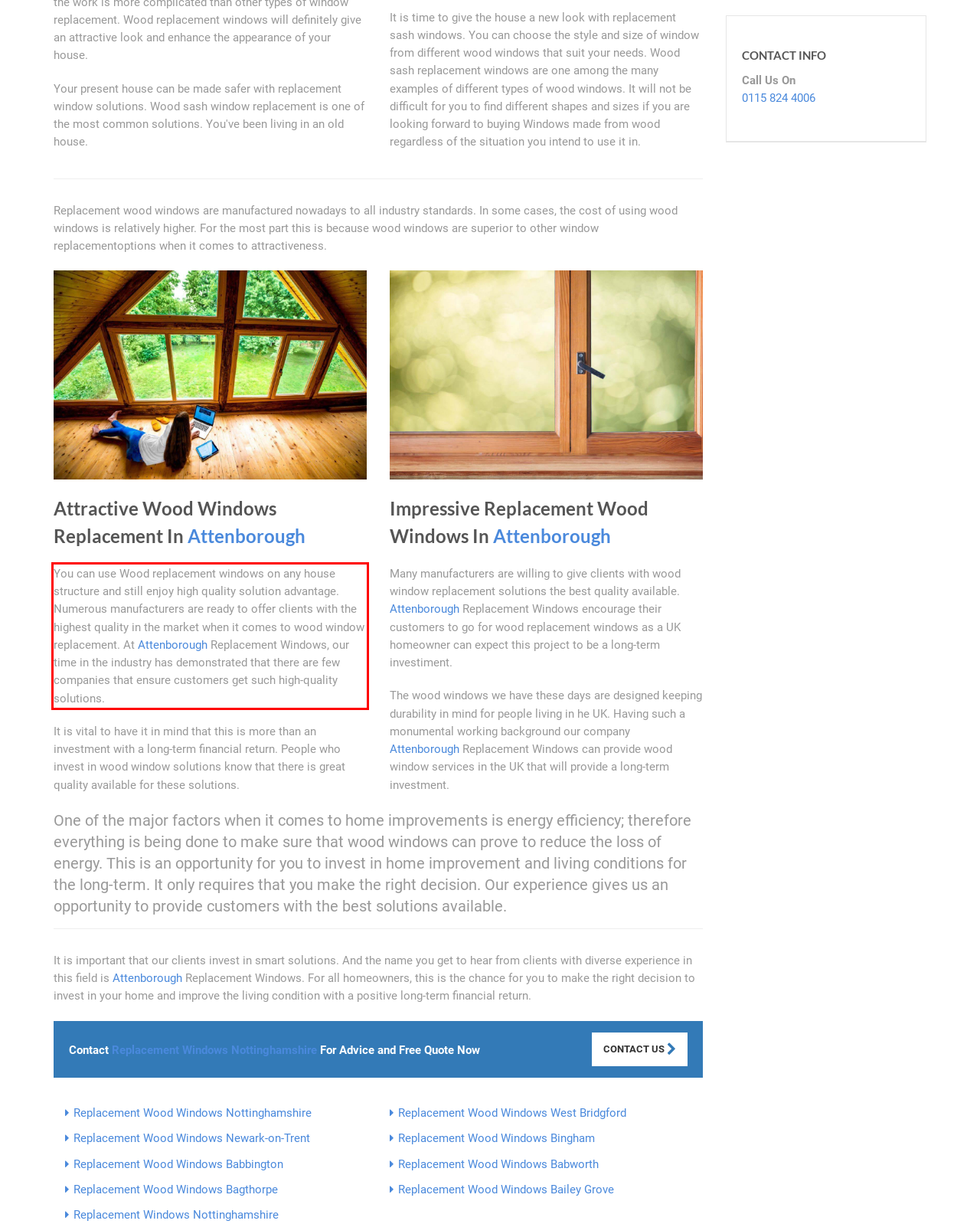Using the provided screenshot, read and generate the text content within the red-bordered area.

You can use Wood replacement windows on any house structure and still enjoy high quality solution advantage. Numerous manufacturers are ready to offer clients with the highest quality in the market when it comes to wood window replacement. At Attenborough Replacement Windows, our time in the industry has demonstrated that there are few companies that ensure customers get such high-quality solutions.